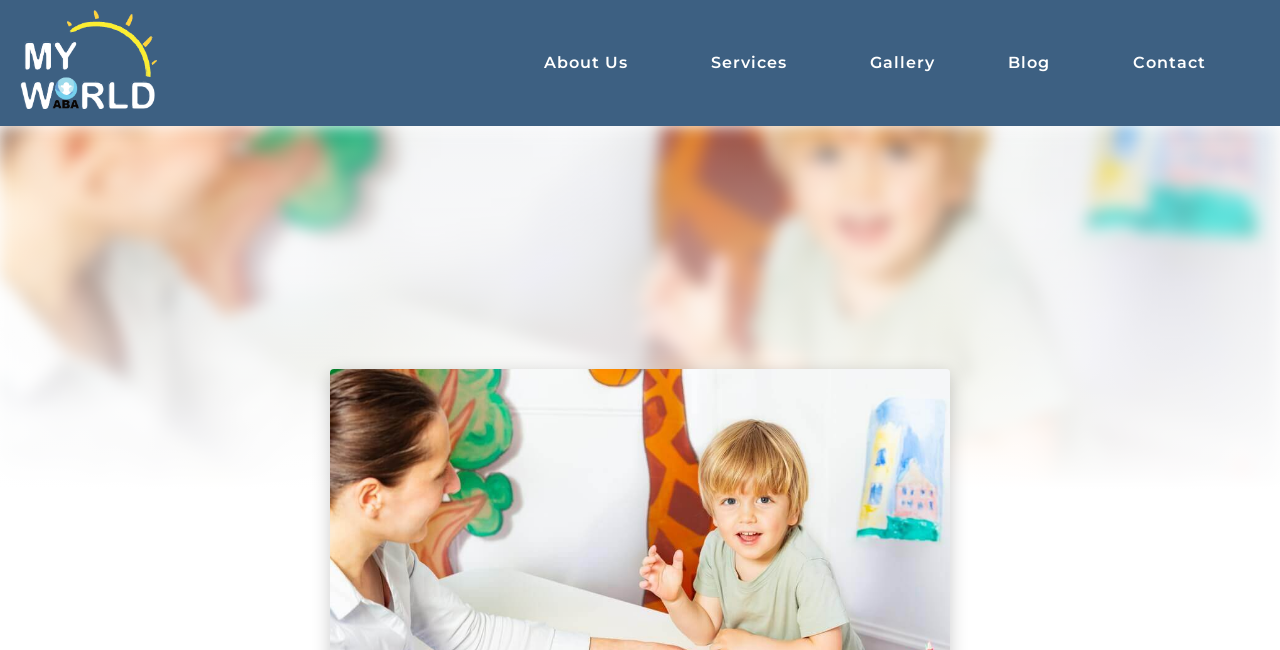Find the primary header on the webpage and provide its text.

What Age Should Children Begin ABA Therapy?